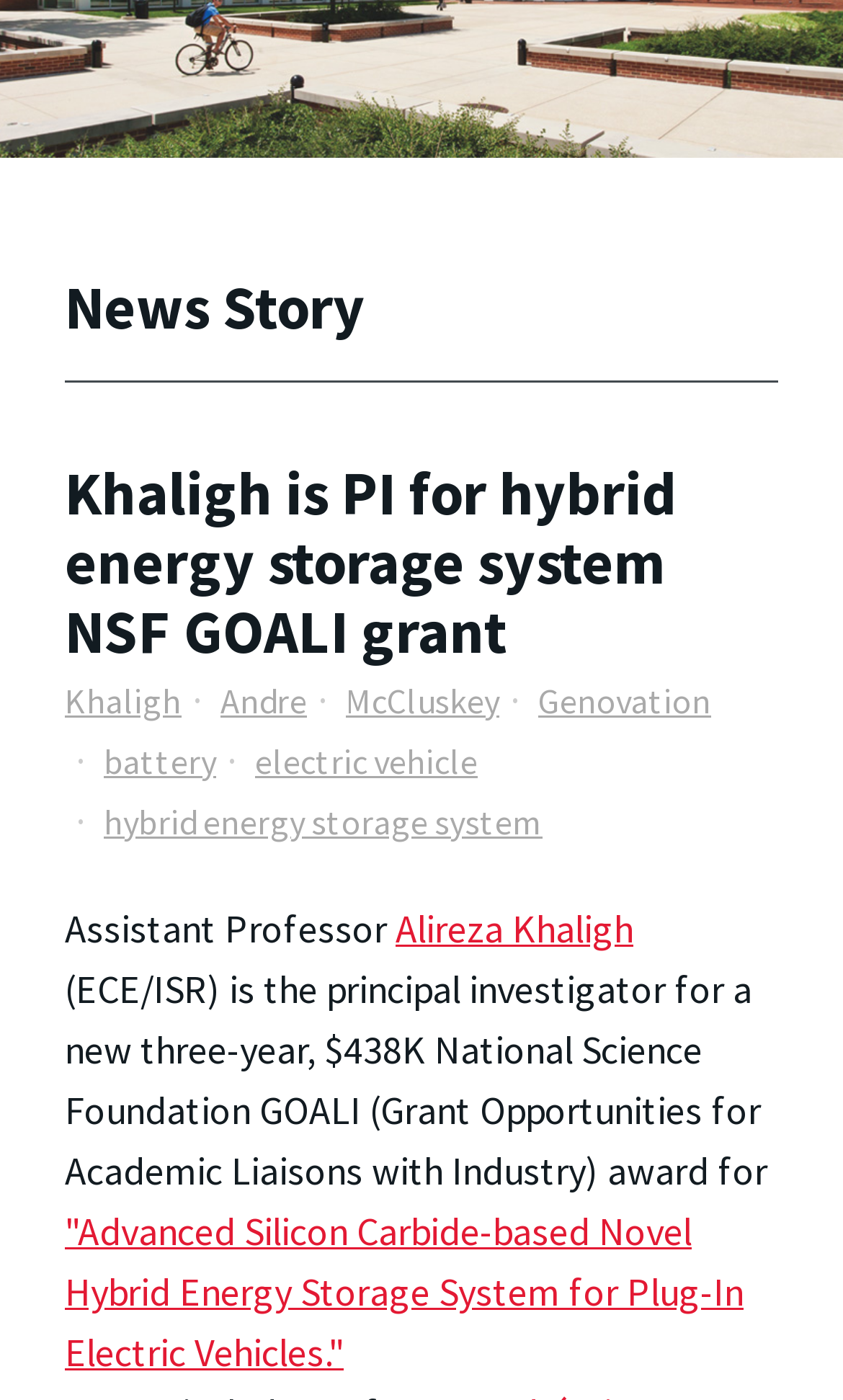From the element description: "Khaligh", extract the bounding box coordinates of the UI element. The coordinates should be expressed as four float numbers between 0 and 1, in the order [left, top, right, bottom].

[0.077, 0.485, 0.215, 0.516]